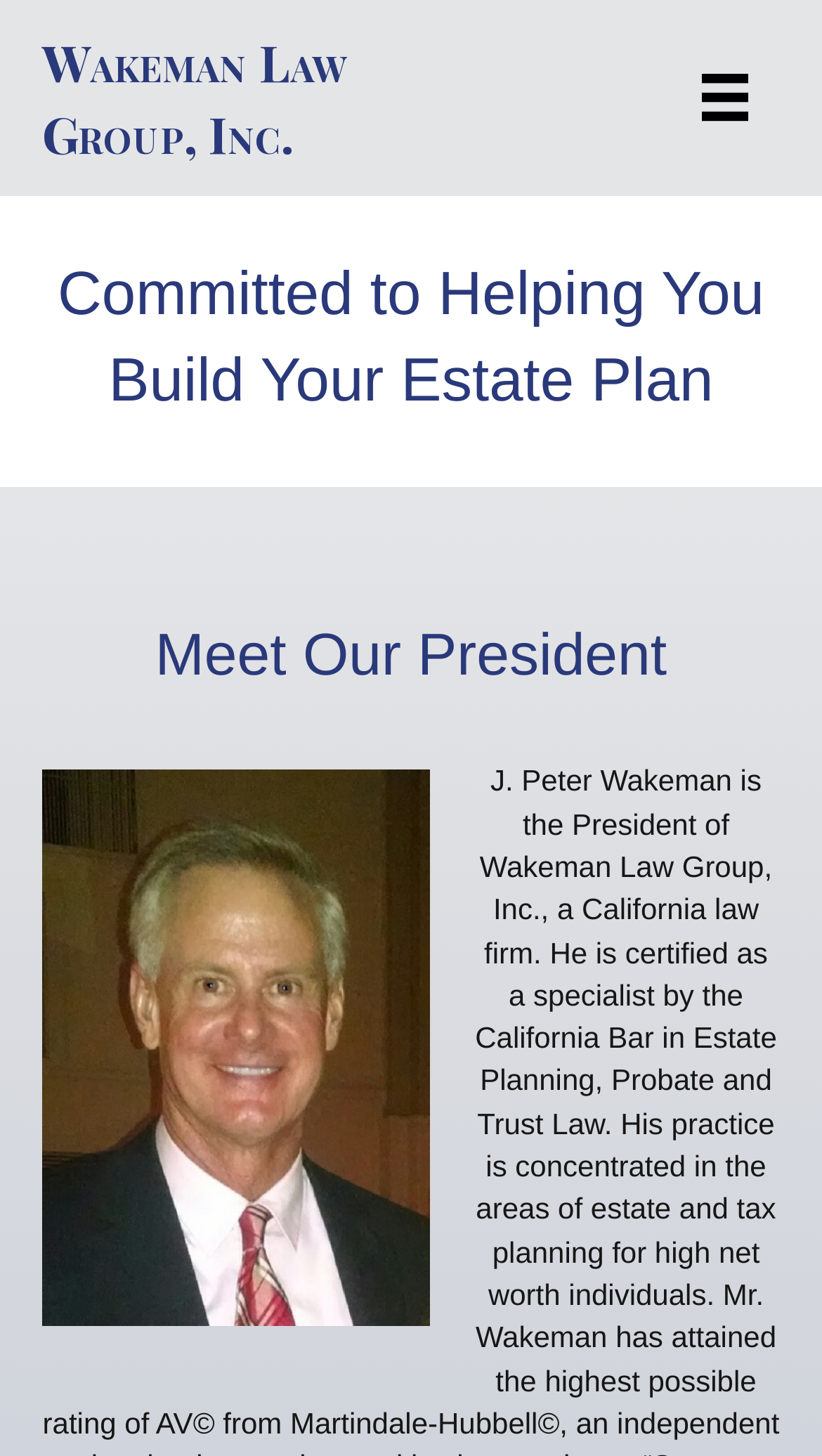Locate the bounding box of the UI element based on this description: "Wakeman Law Group, Inc.". Provide four float numbers between 0 and 1 as [left, top, right, bottom].

[0.051, 0.019, 0.421, 0.114]